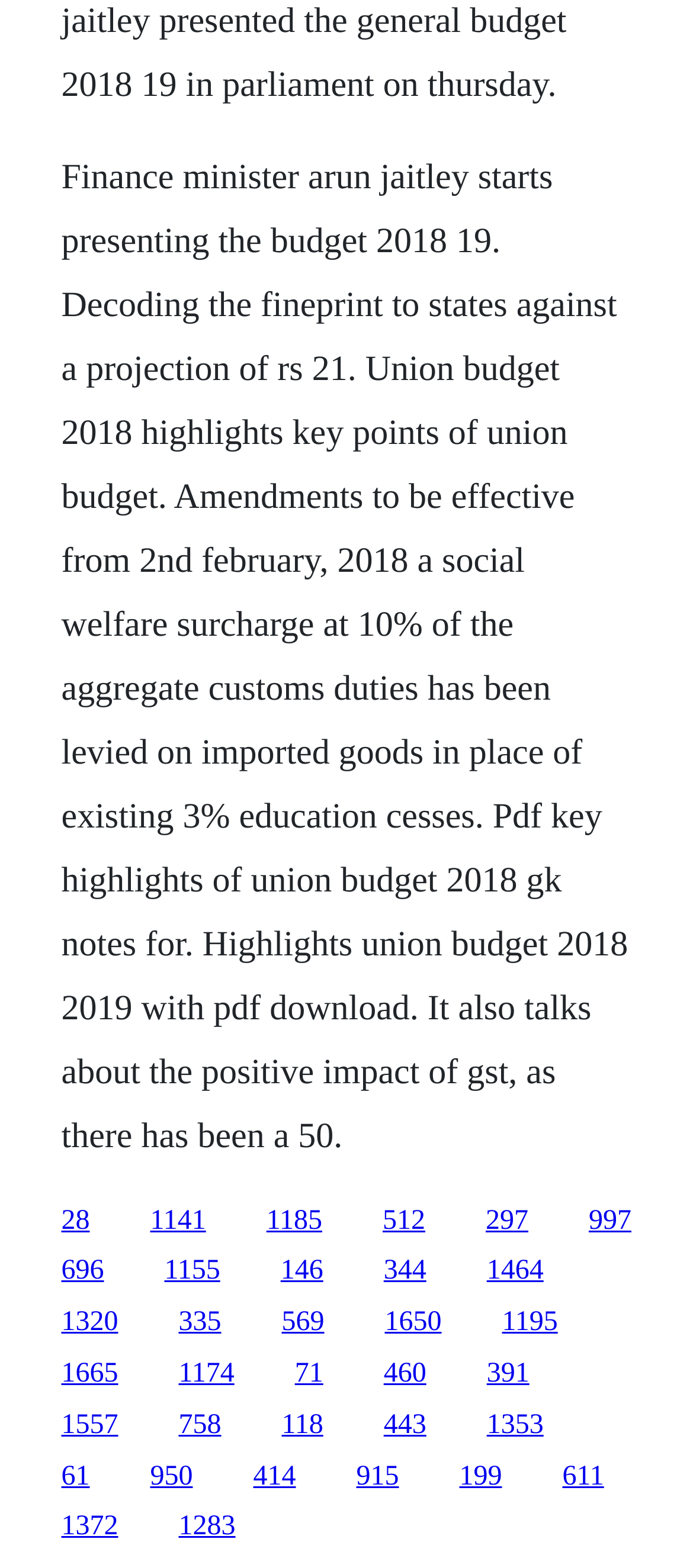Give a one-word or short phrase answer to the question: 
How many links are present on the webpage?

27